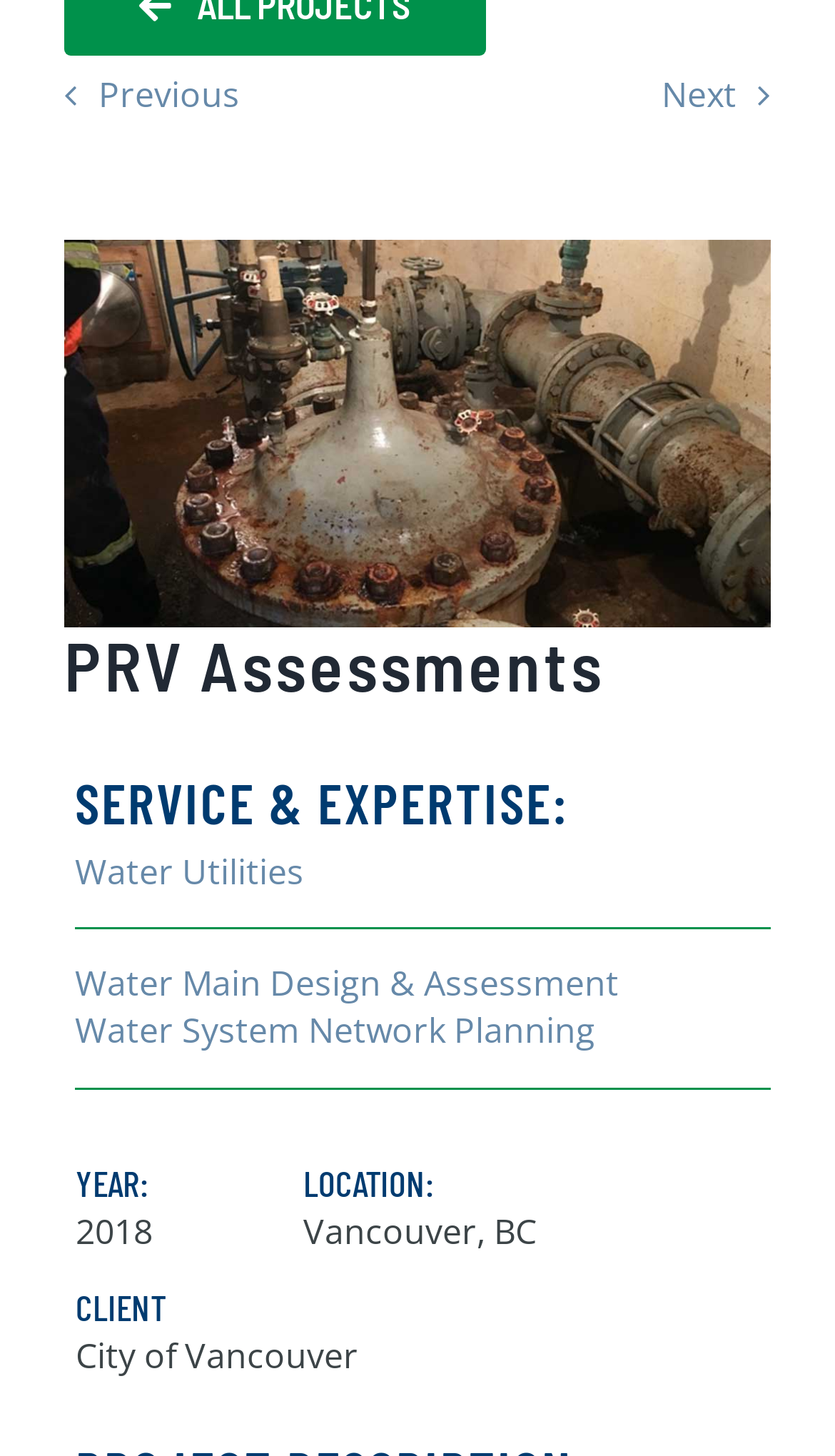Identify and provide the bounding box for the element described by: "Water Utilities".

[0.09, 0.582, 0.364, 0.614]